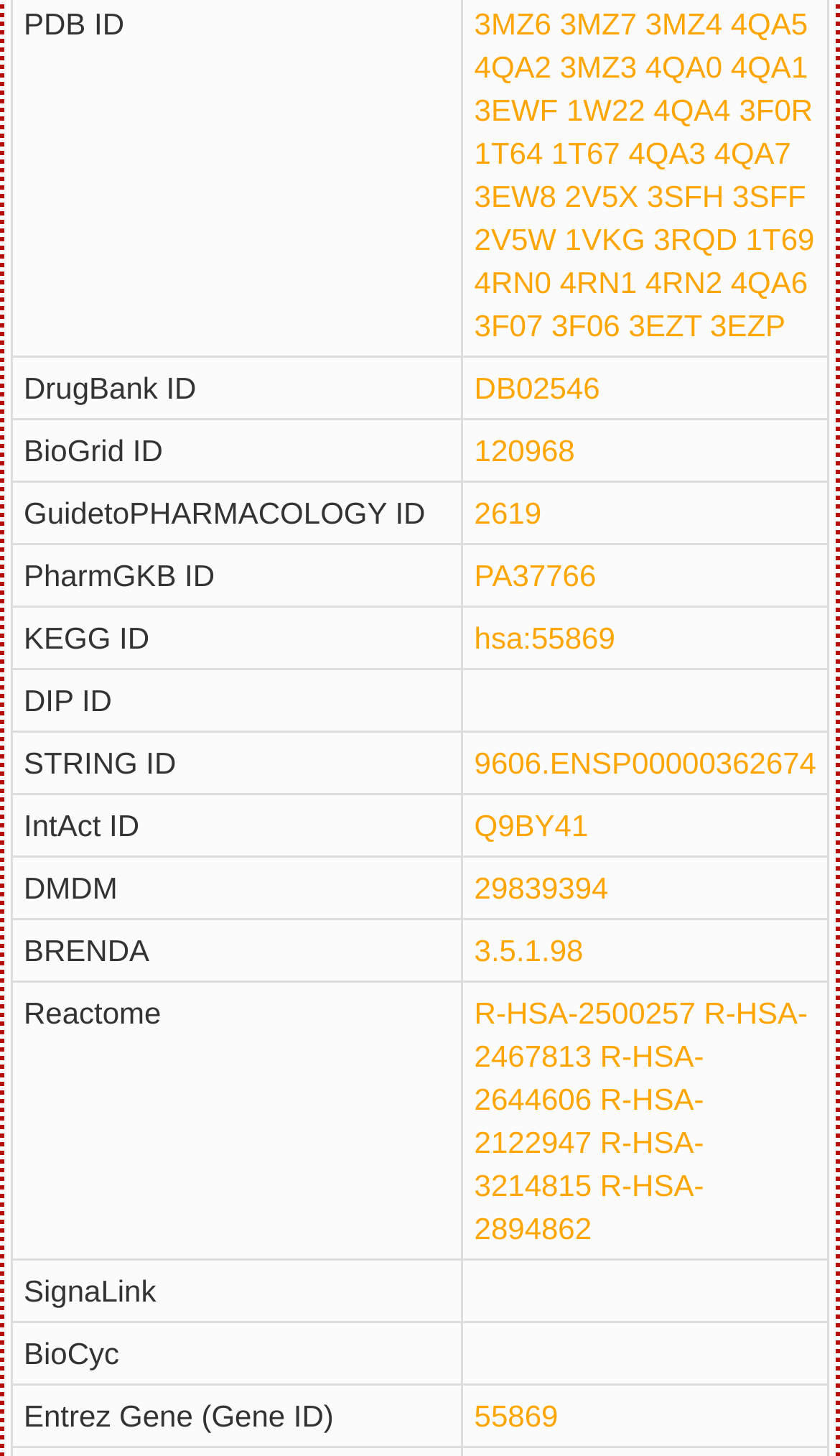How many rows are there in the table?
From the screenshot, supply a one-word or short-phrase answer.

11